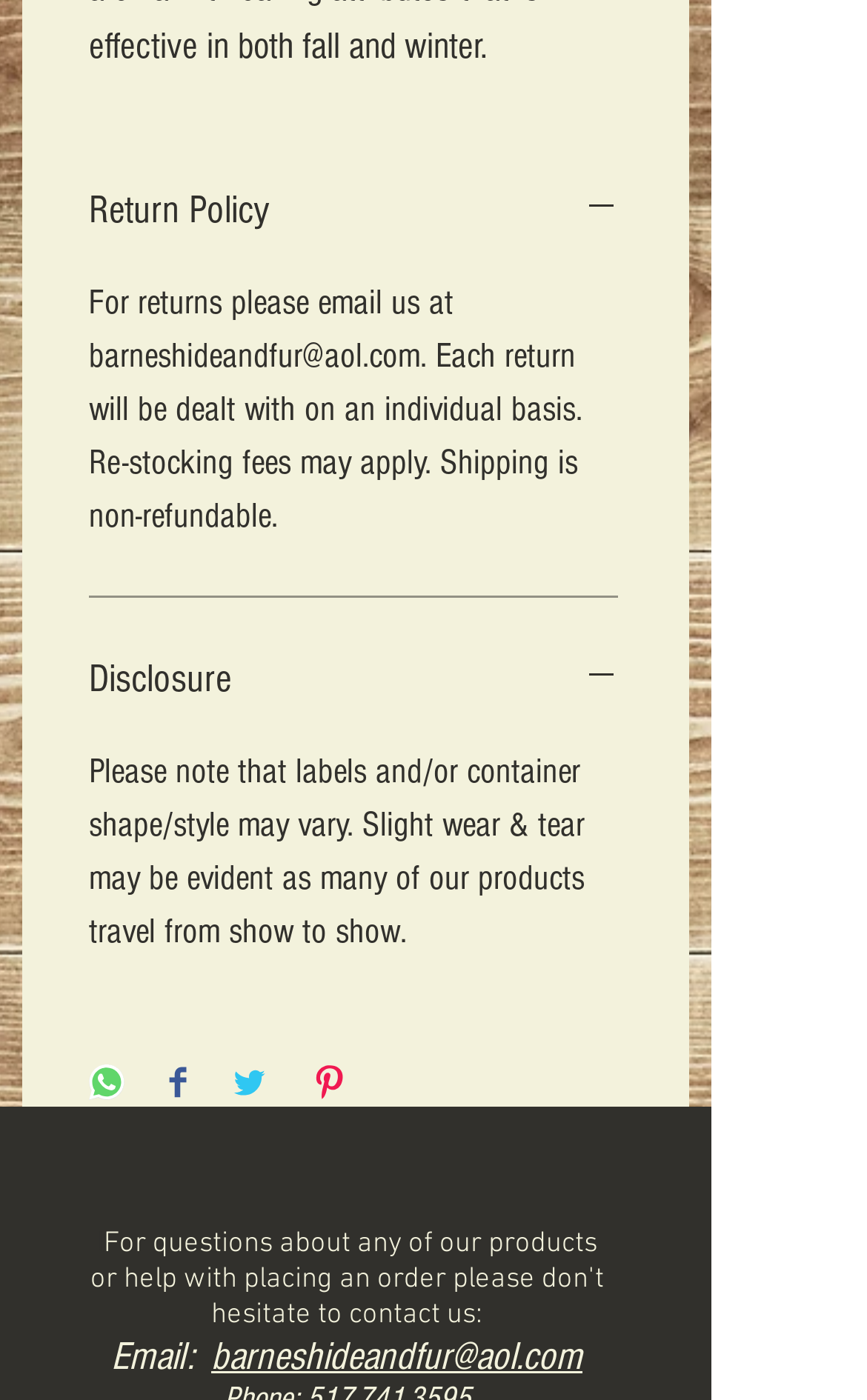What is the email address for returns?
Give a thorough and detailed response to the question.

I found the email address by looking at the StaticText element with the text 'For returns please email us at' and the adjacent StaticText element with the email address.